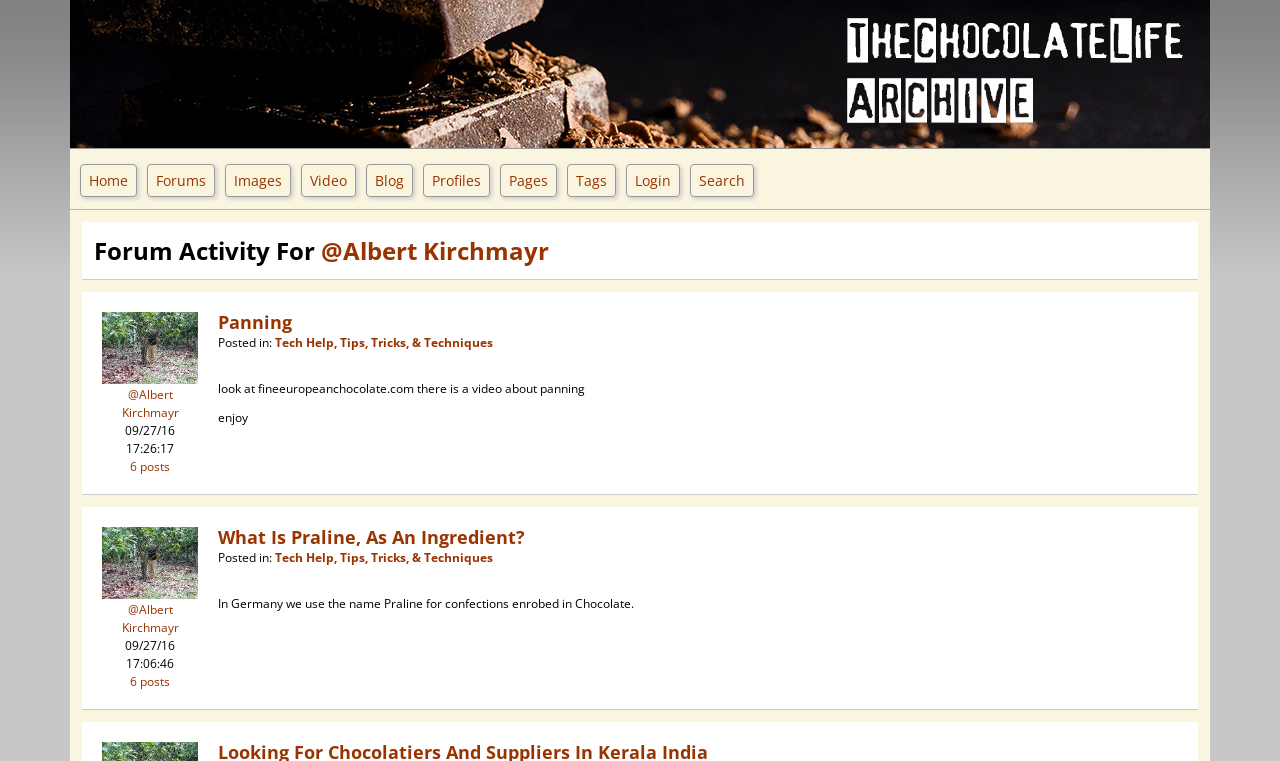Determine the bounding box coordinates for the area that needs to be clicked to fulfill this task: "Check the forum activity". The coordinates must be given as four float numbers between 0 and 1, i.e., [left, top, right, bottom].

[0.073, 0.307, 0.429, 0.351]